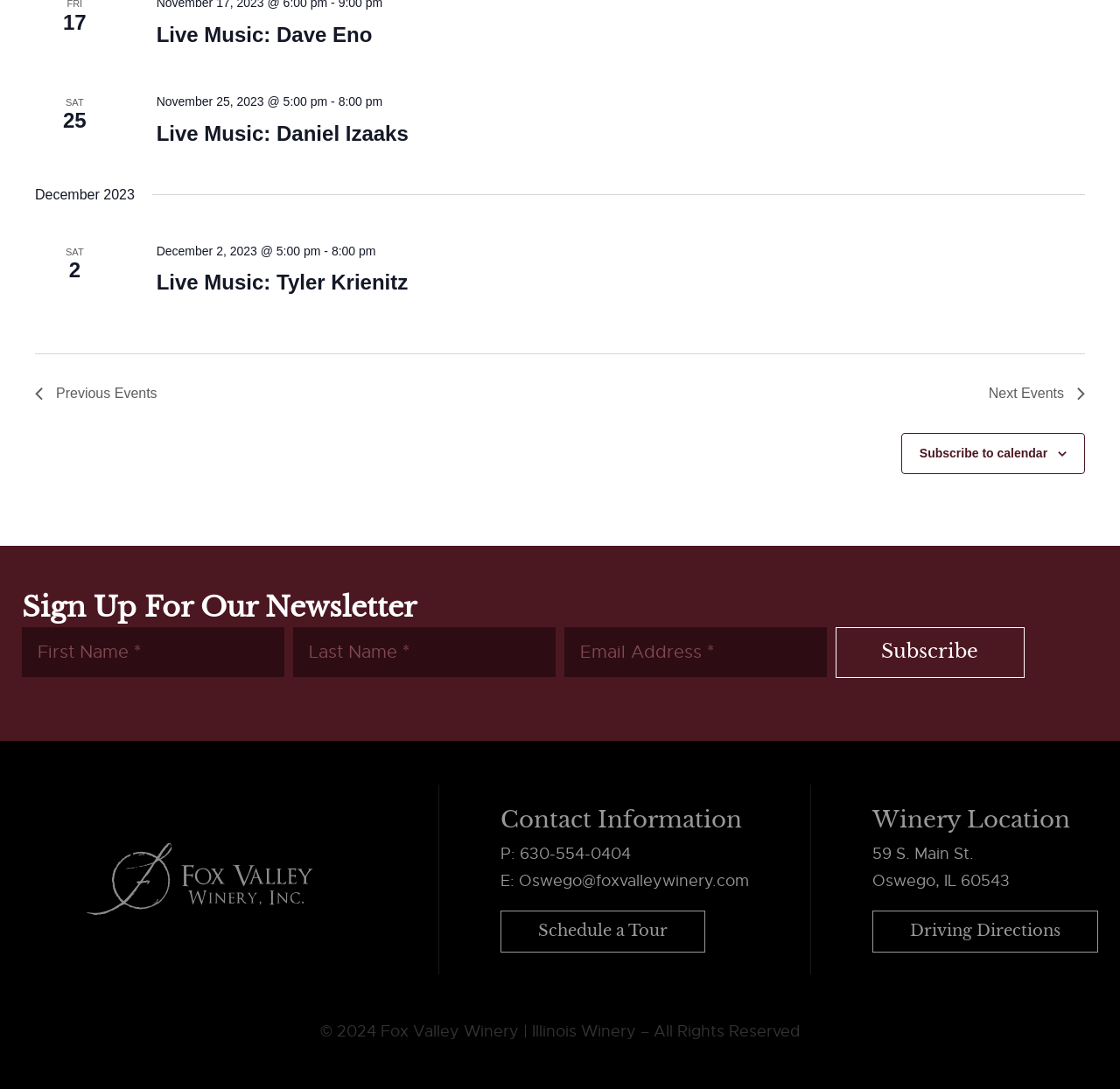Examine the image carefully and respond to the question with a detailed answer: 
What is the winery's phone number?

I found the contact information section on the webpage and looked for the phone number, which is listed as 'P: 630-554-0404'.